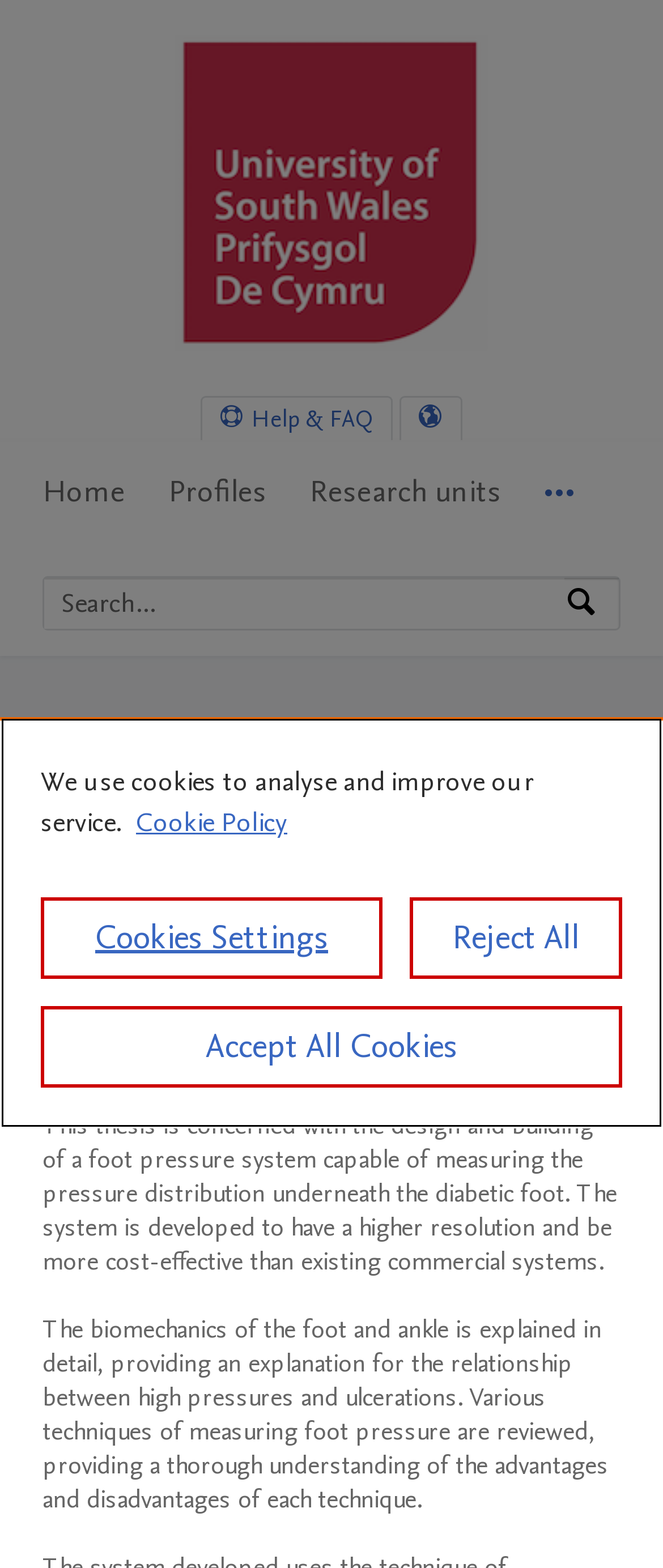What is the type of thesis described on the webpage? Look at the image and give a one-word or short phrase answer.

Doctoral Thesis